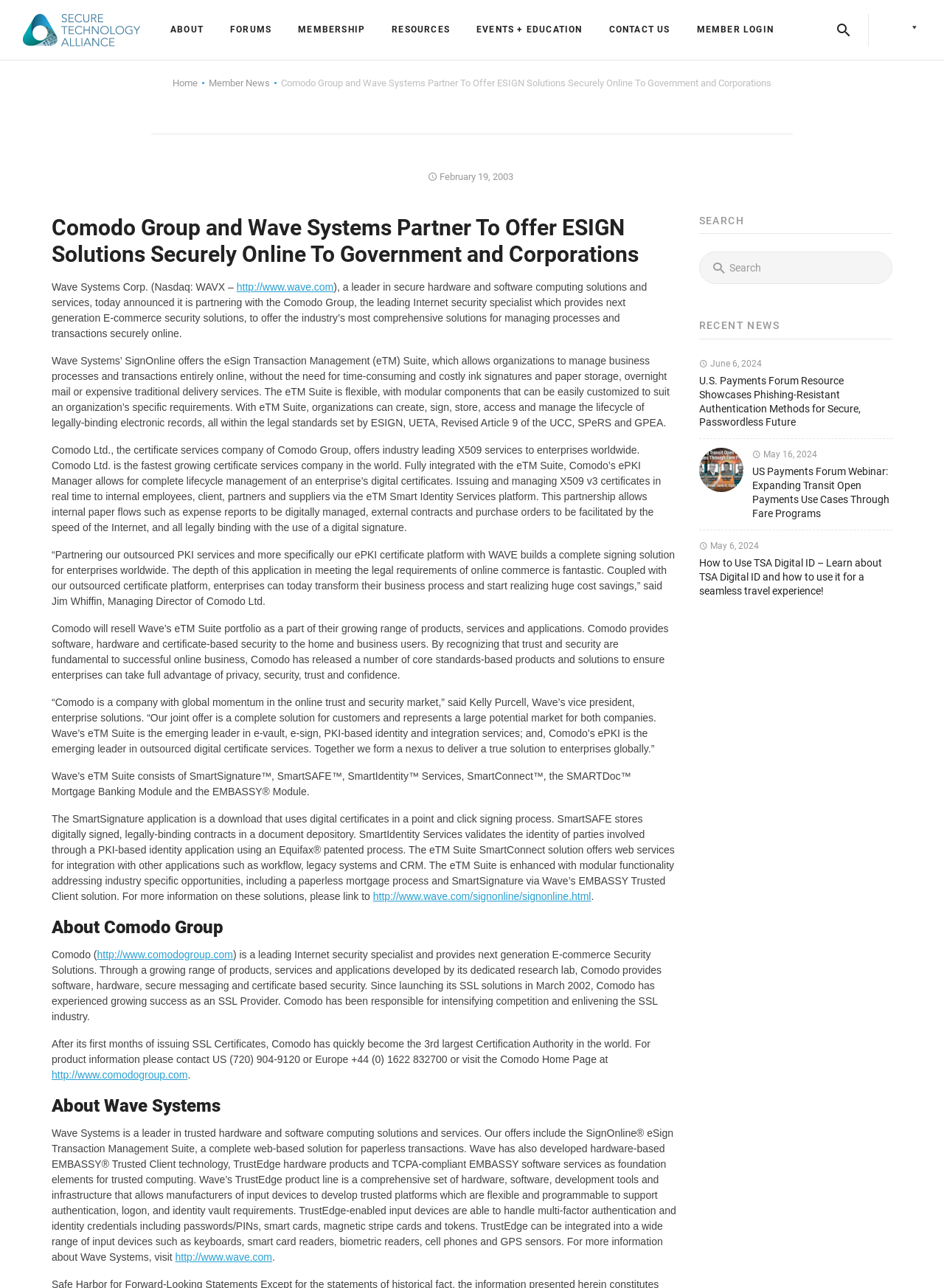Specify the bounding box coordinates of the area to click in order to follow the given instruction: "Click on Alliance Overview."

[0.227, 0.04, 0.453, 0.068]